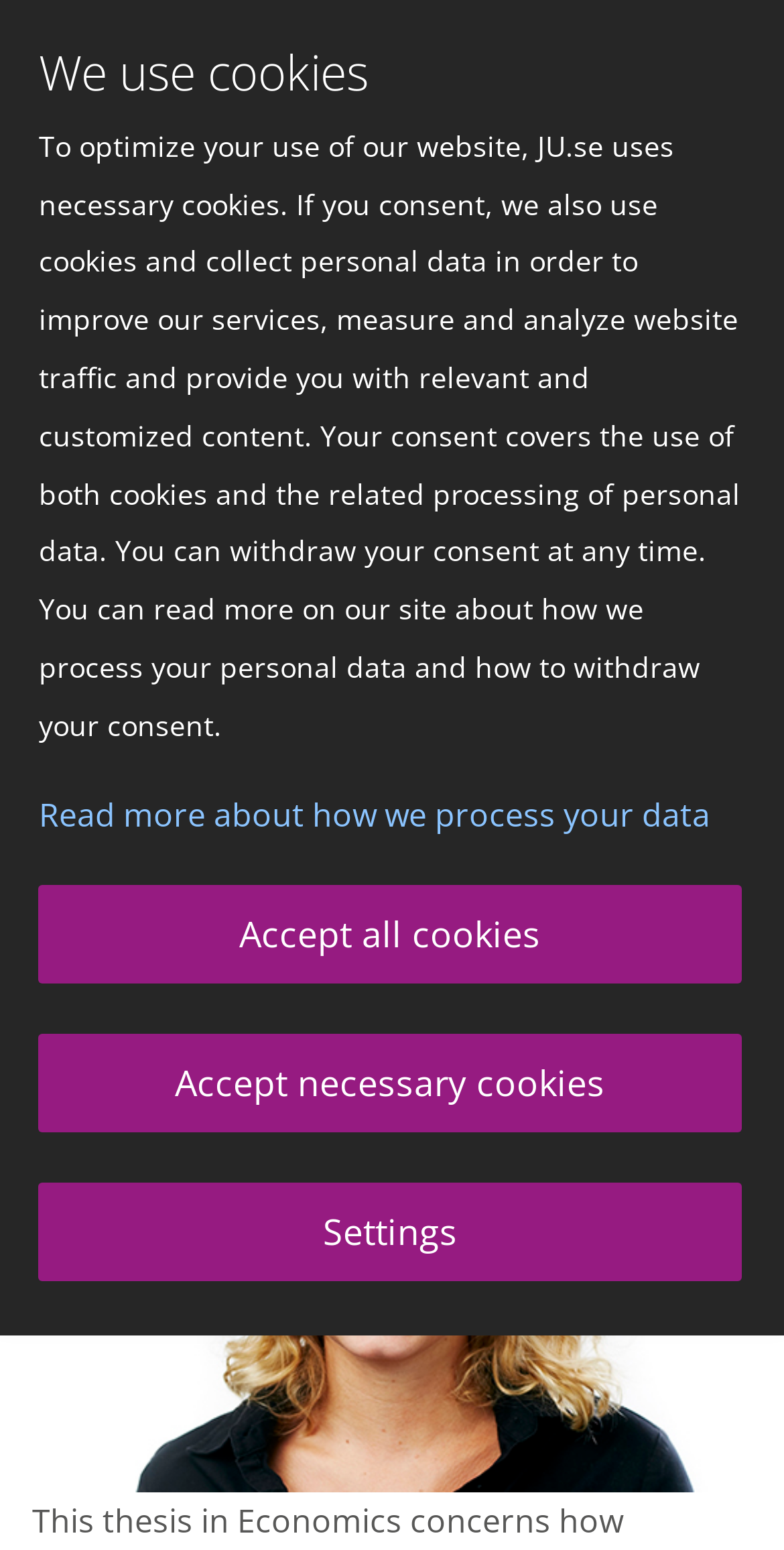What is the purpose of cookies on the website?
From the image, respond with a single word or phrase.

improve services